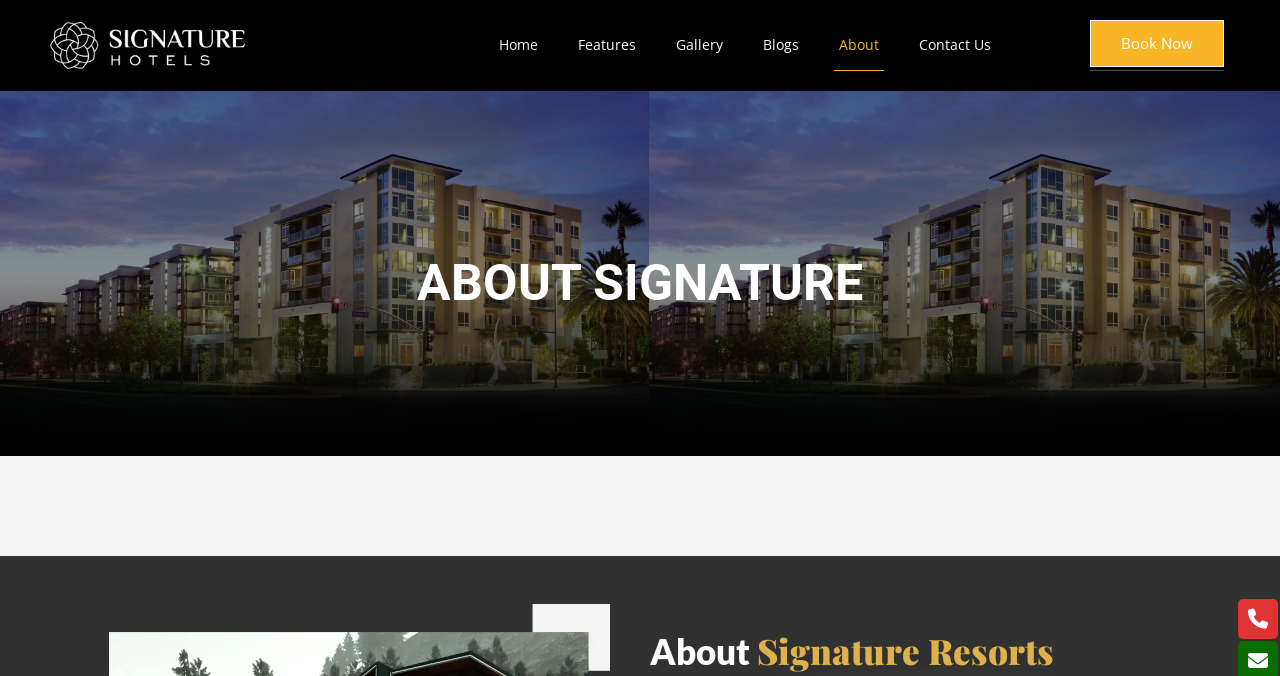What is the call-to-action button?
Provide a short answer using one word or a brief phrase based on the image.

Book Now